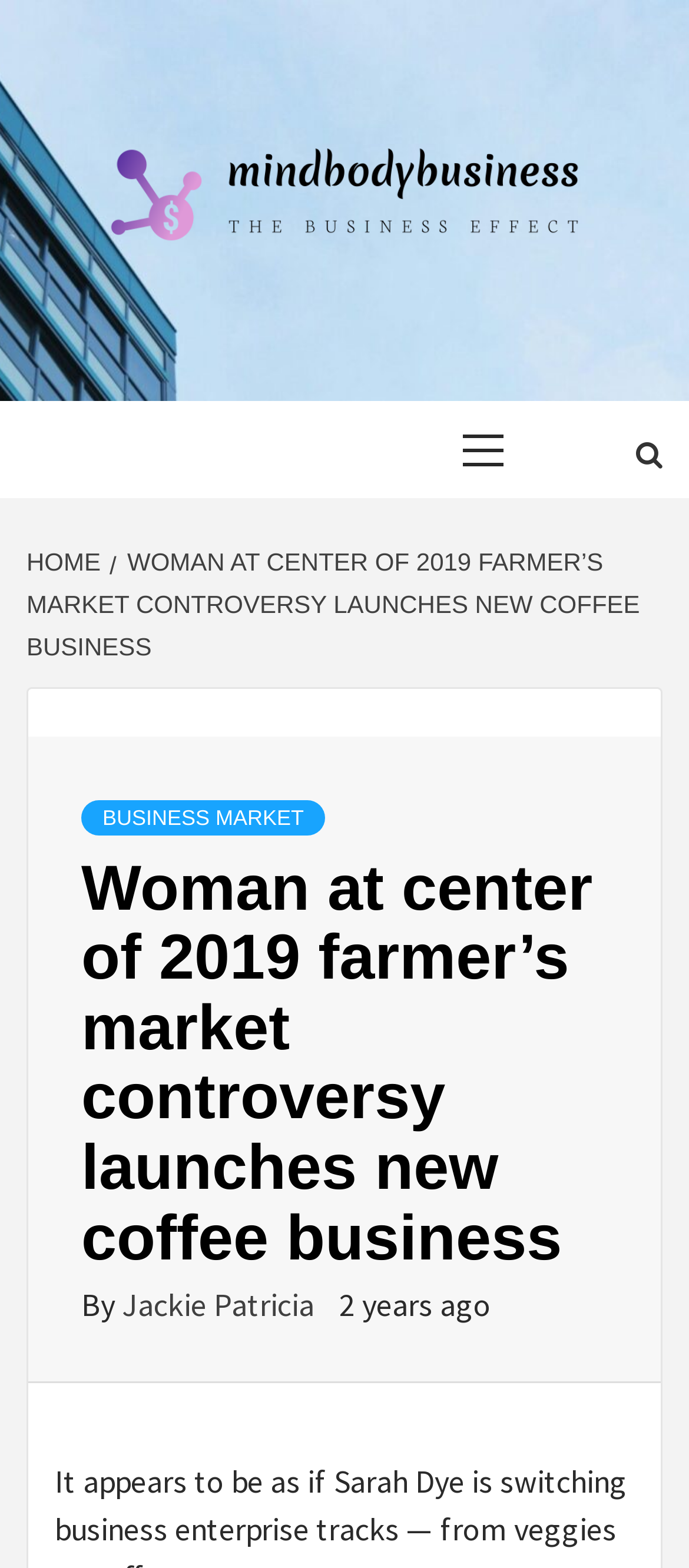Using the information in the image, give a detailed answer to the following question: Who wrote the article?

I found the answer by looking at the author credit, which is located below the heading. The text 'By Jackie Patricia' indicates that Jackie Patricia is the author of the article.